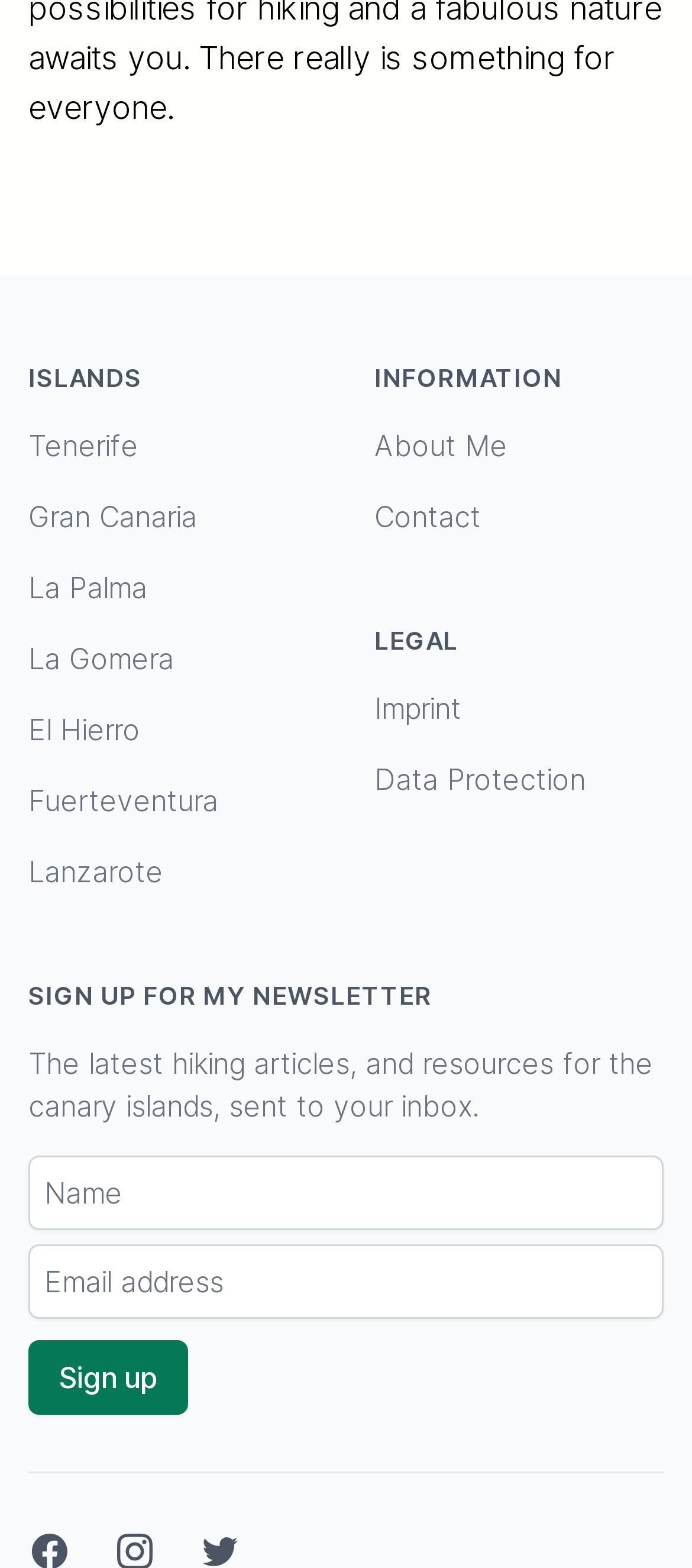Locate the bounding box coordinates of the region to be clicked to comply with the following instruction: "Enter your name". The coordinates must be four float numbers between 0 and 1, in the form [left, top, right, bottom].

[0.041, 0.737, 0.959, 0.784]